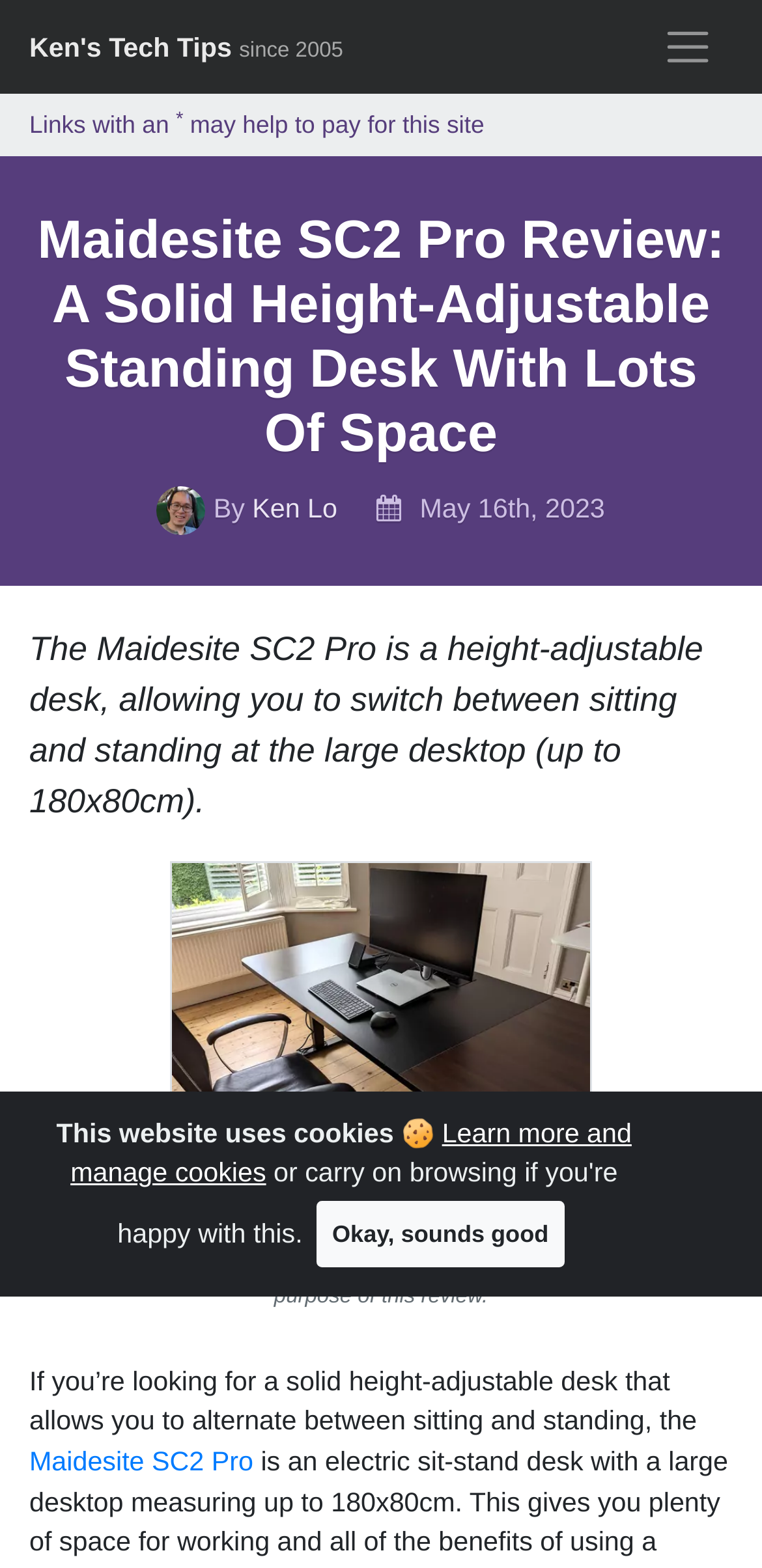What is the date of this review?
Please analyze the image and answer the question with as much detail as possible.

The date of the review can be found below the title of the review, where it says 'May 16th, 2023'.